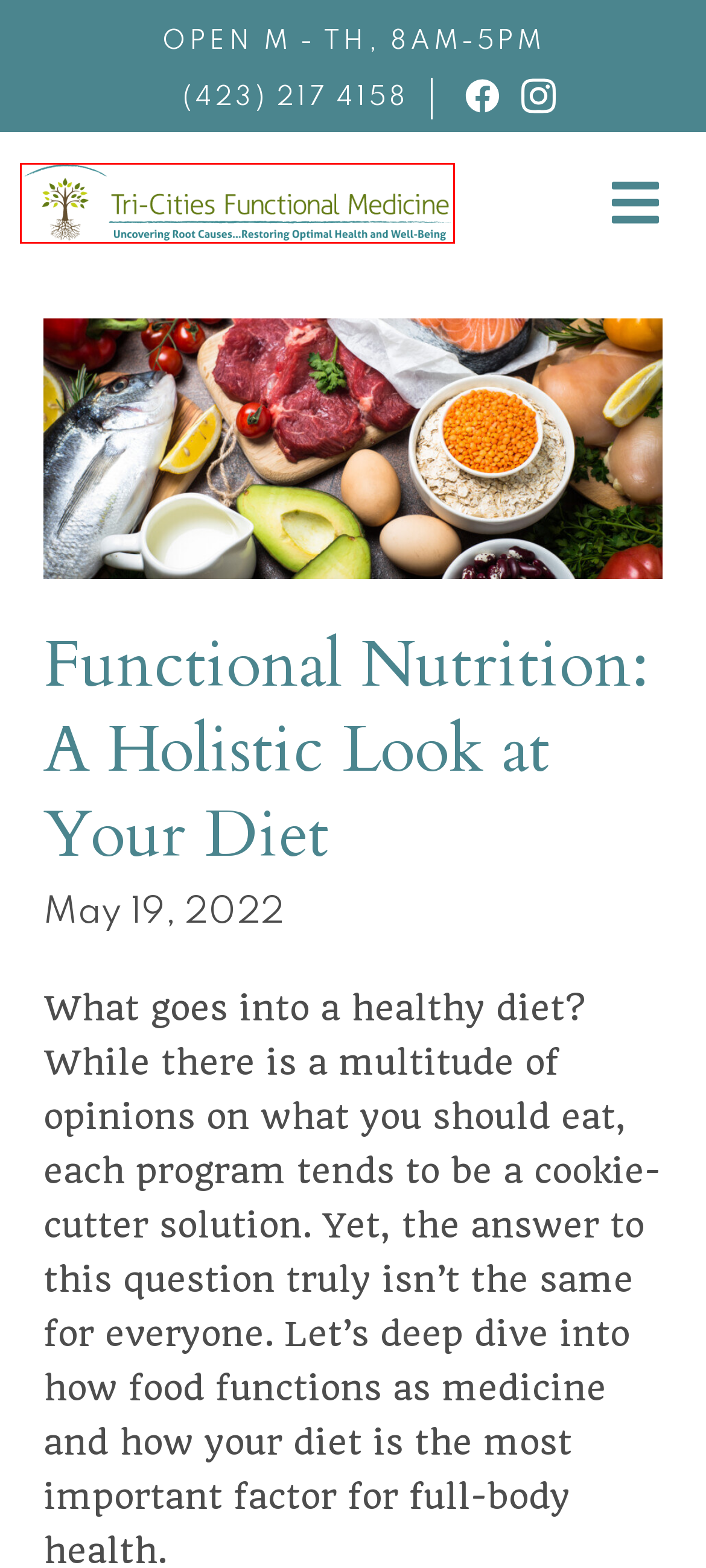You are provided with a screenshot of a webpage highlighting a UI element with a red bounding box. Choose the most suitable webpage description that matches the new page after clicking the element in the bounding box. Here are the candidates:
A. Tri-Cities Functional Medicine - Hormone Imbalances Archives
B. Tri-Cities Functional Medicine - Eczema Archives
C. Tri-Cities Functional Medicine - Type 1 Diabetes Archives
D. Tri-Cities Functional Medicine - Fatigue Archives
E. Tri-Cities Functional Medicine - Patient Education for Chronic Issues
F. Tri-Cities Functional Medicine - Brain Fog Archives
G. Functional & Holistic Medicine Doctor Johnson City TN, Alternative Medicine, Nutritionist Tennessee
H. Tri-Cities Functional Medicine - Anxiety Archives

G